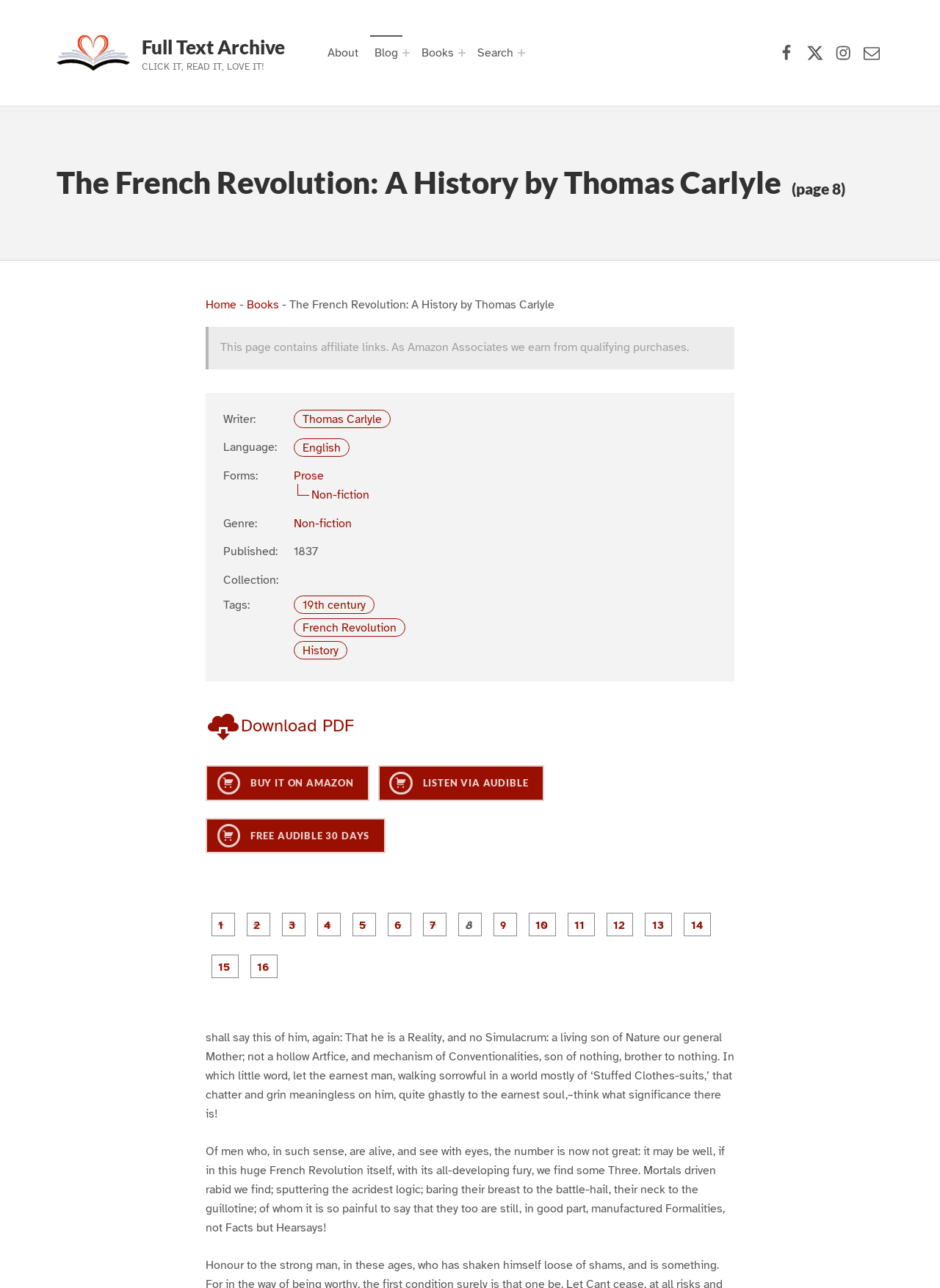What is the genre of the book?
Give a single word or phrase as your answer by examining the image.

Non-fiction